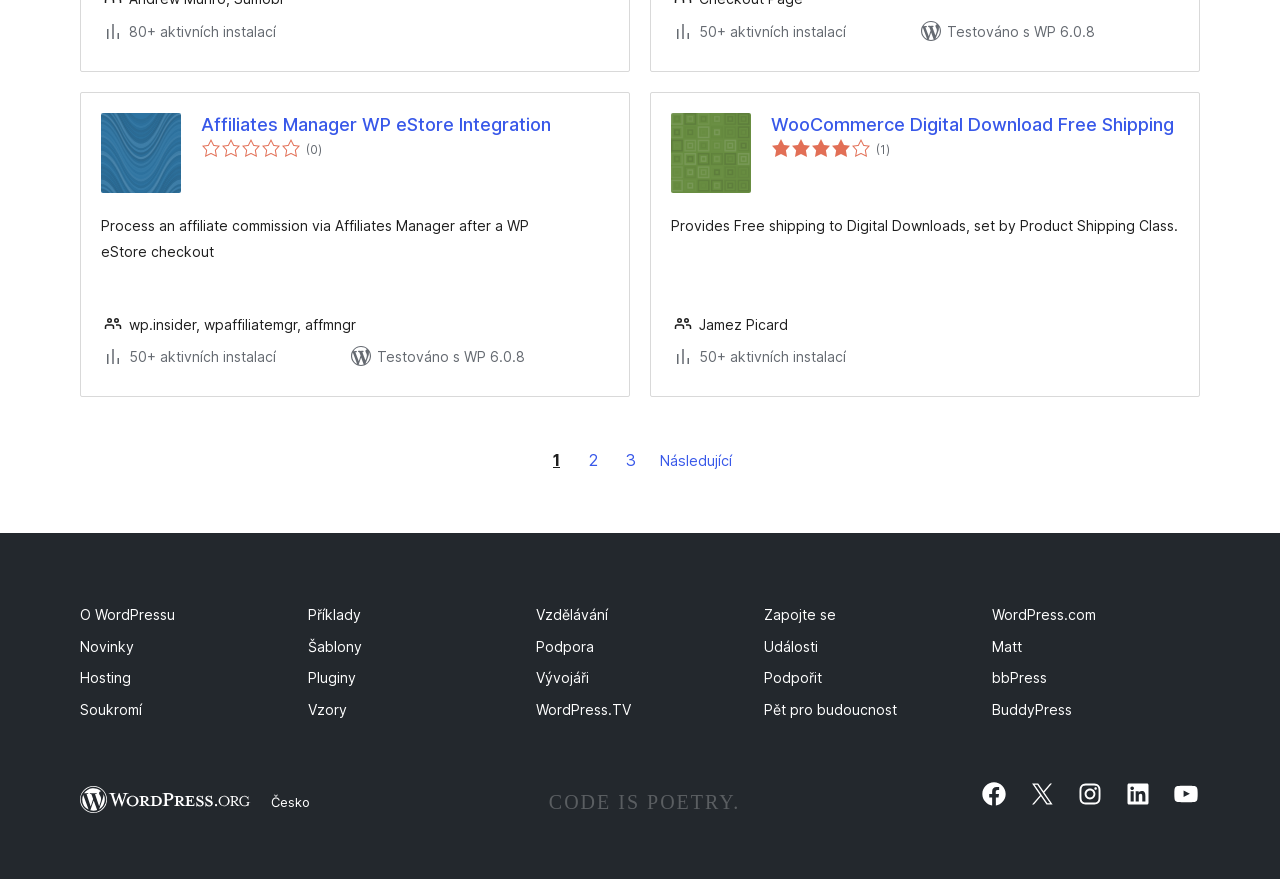Identify the bounding box coordinates of the specific part of the webpage to click to complete this instruction: "Click on the 'Affiliates Manager WP eStore Integration' link".

[0.157, 0.128, 0.476, 0.155]